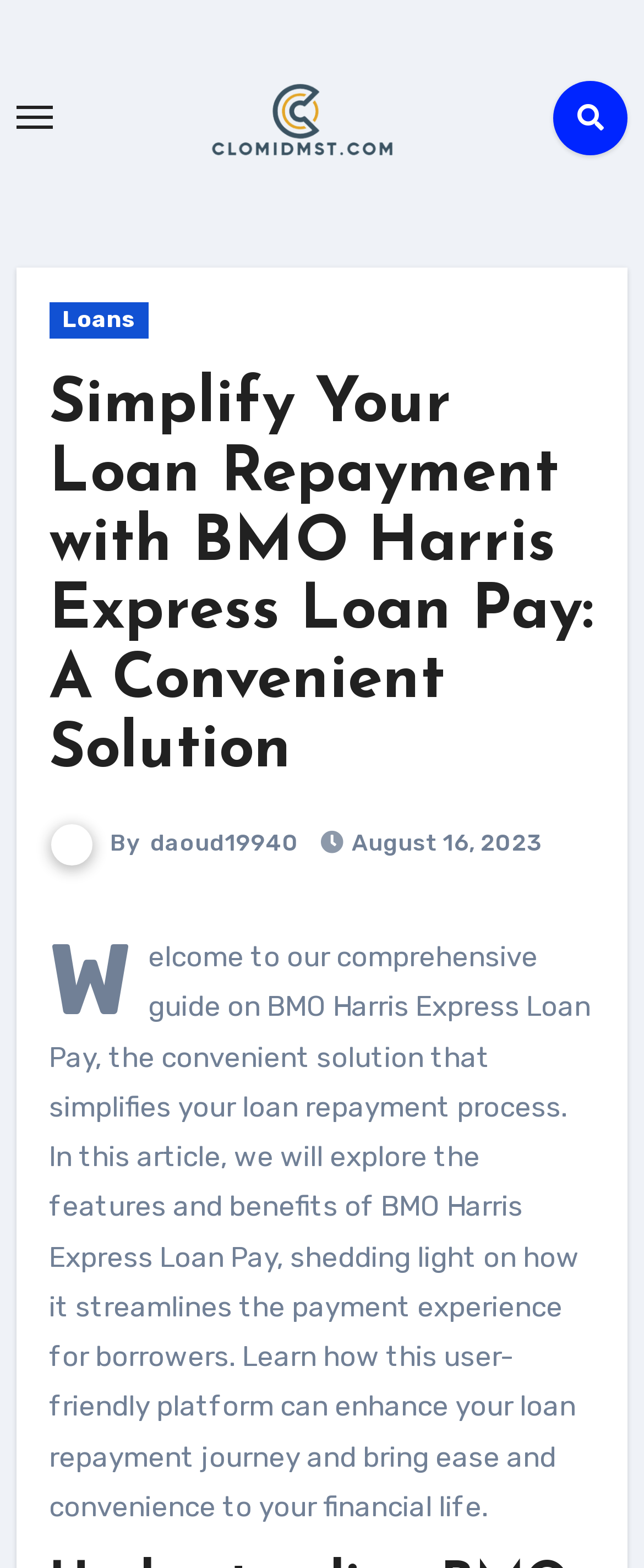Provide a brief response to the question below using a single word or phrase: 
What is the purpose of the BMO Harris Express Loan Pay platform?

Simplify loan repayment